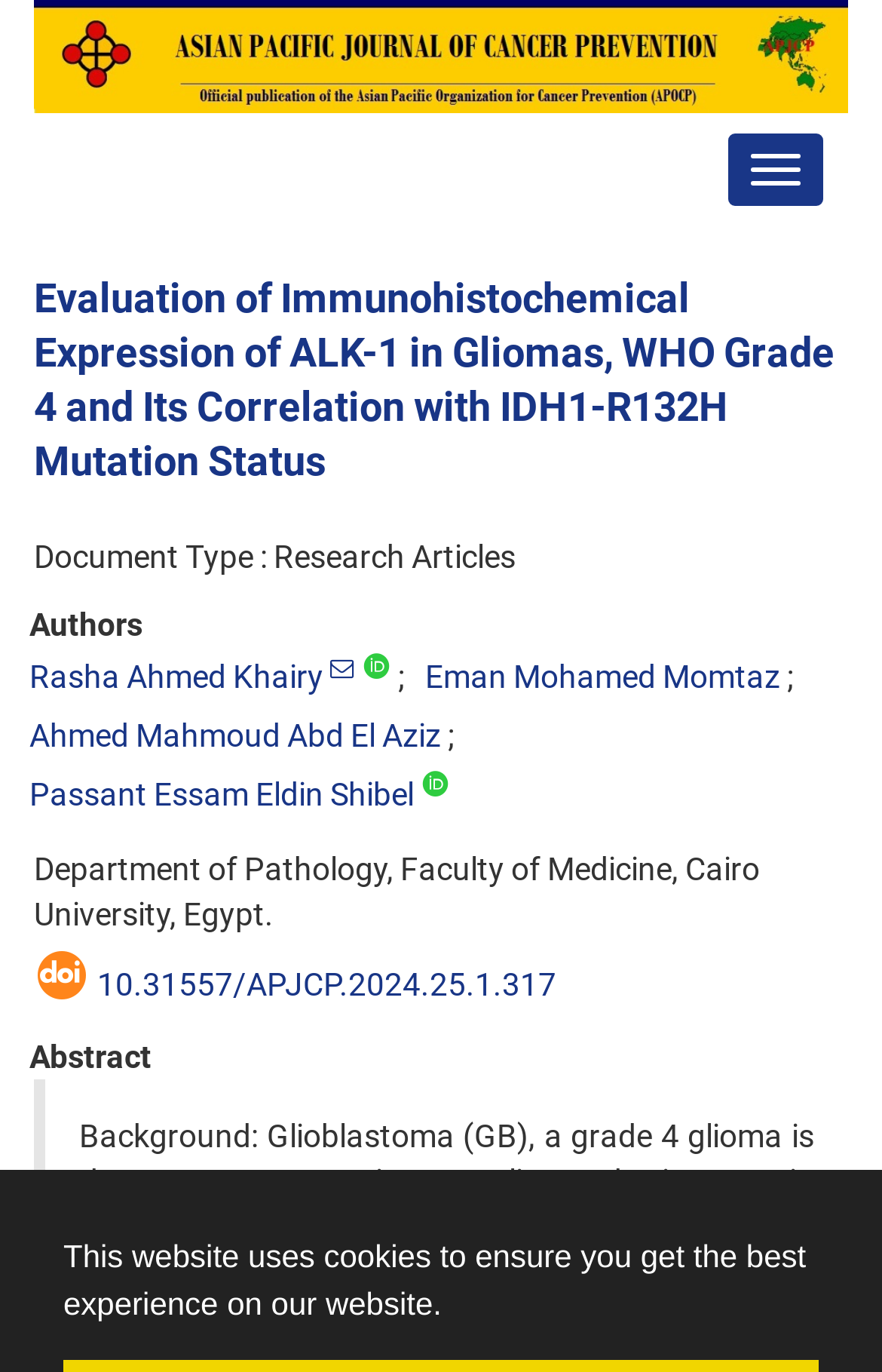What is the document type of this article?
Provide a well-explained and detailed answer to the question.

I found the answer by looking at the static text element that says 'Document Type : Research Articles'.